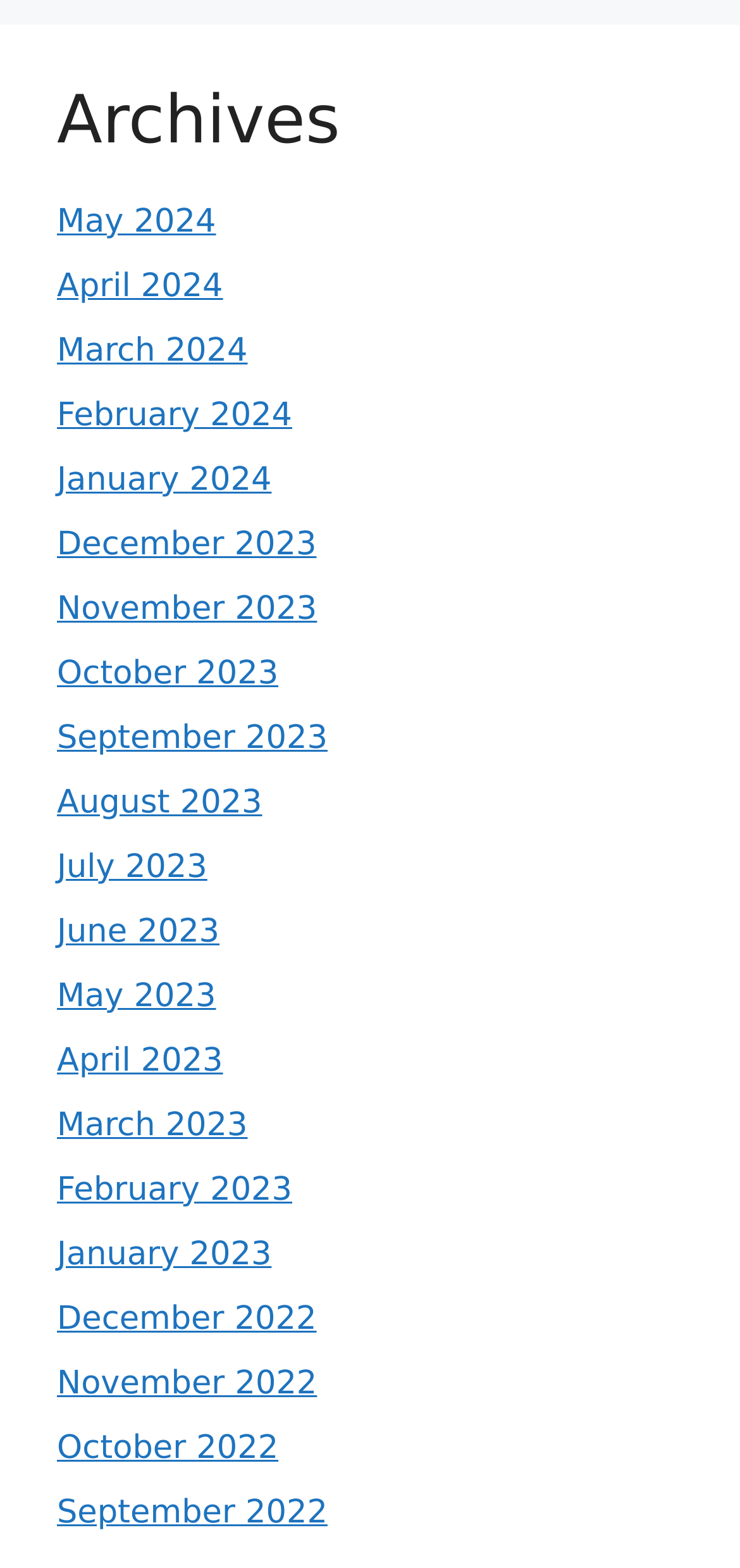Please identify the bounding box coordinates of where to click in order to follow the instruction: "go to archives for April 2023".

[0.077, 0.665, 0.301, 0.689]